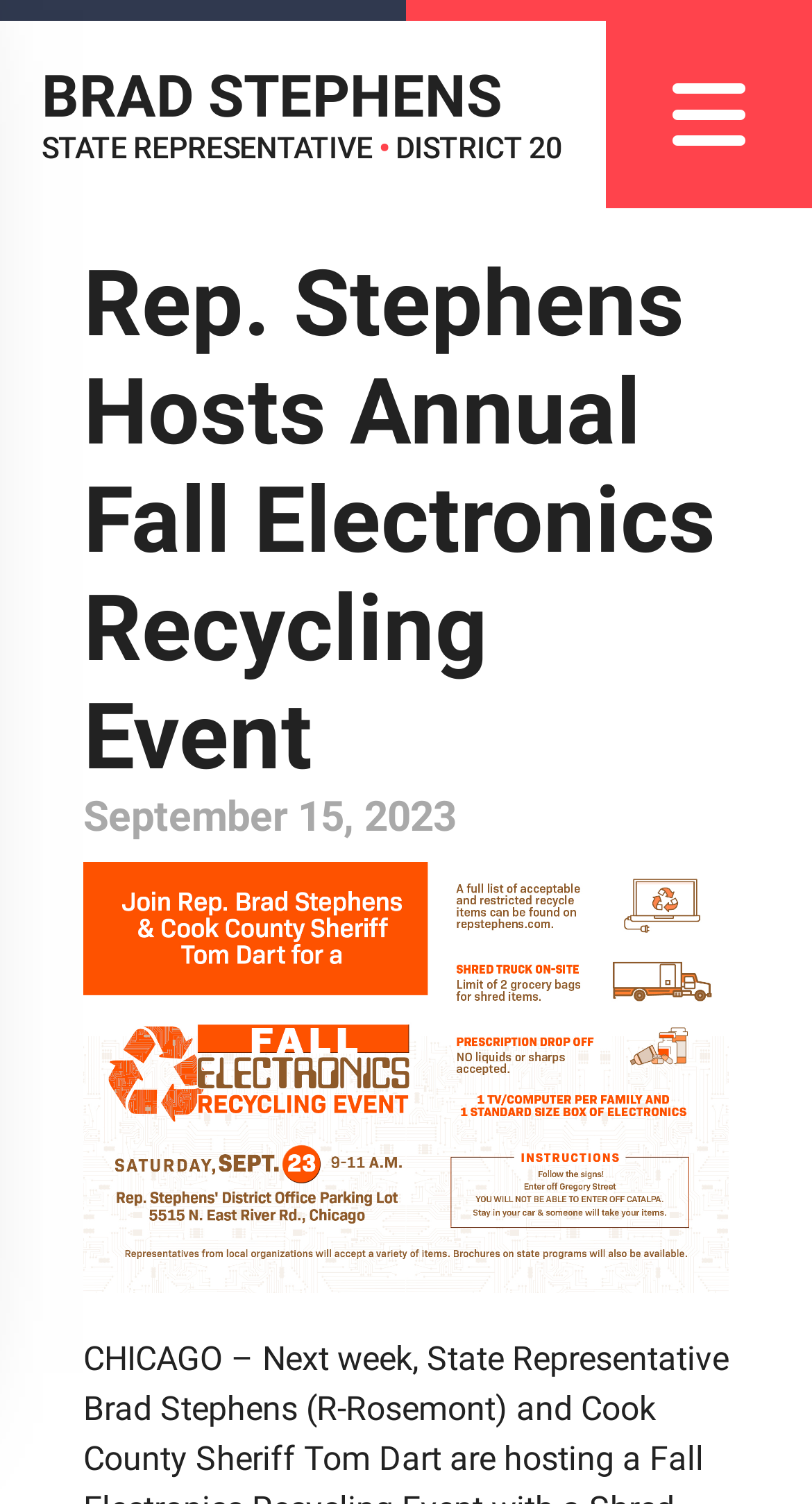What is the main title displayed on this webpage?

Rep. Stephens Hosts Annual Fall Electronics Recycling Event